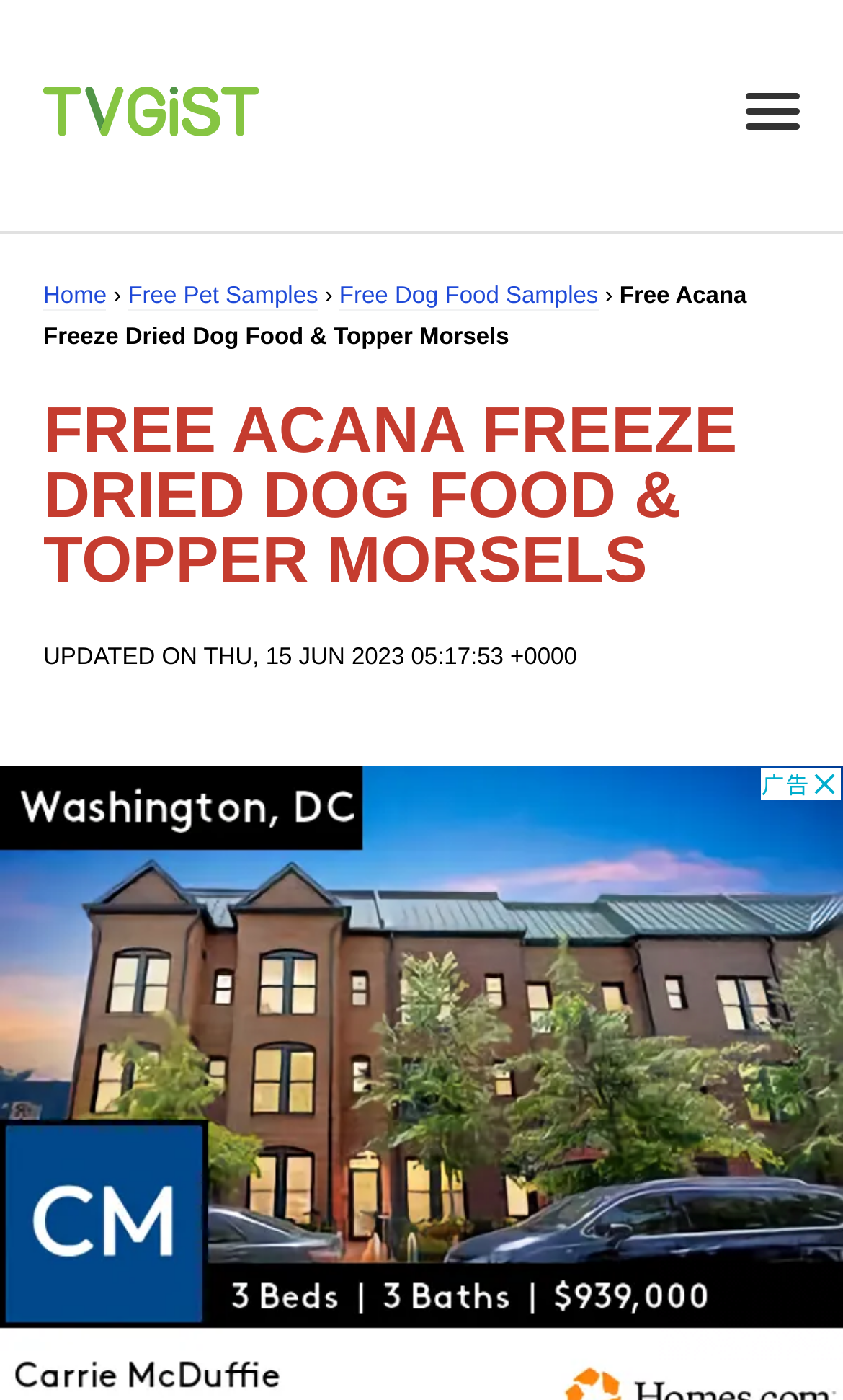Using the element description provided, determine the bounding box coordinates in the format (top-left x, top-left y, bottom-right x, bottom-right y). Ensure that all values are floating point numbers between 0 and 1. Element description: Home

[0.051, 0.203, 0.127, 0.223]